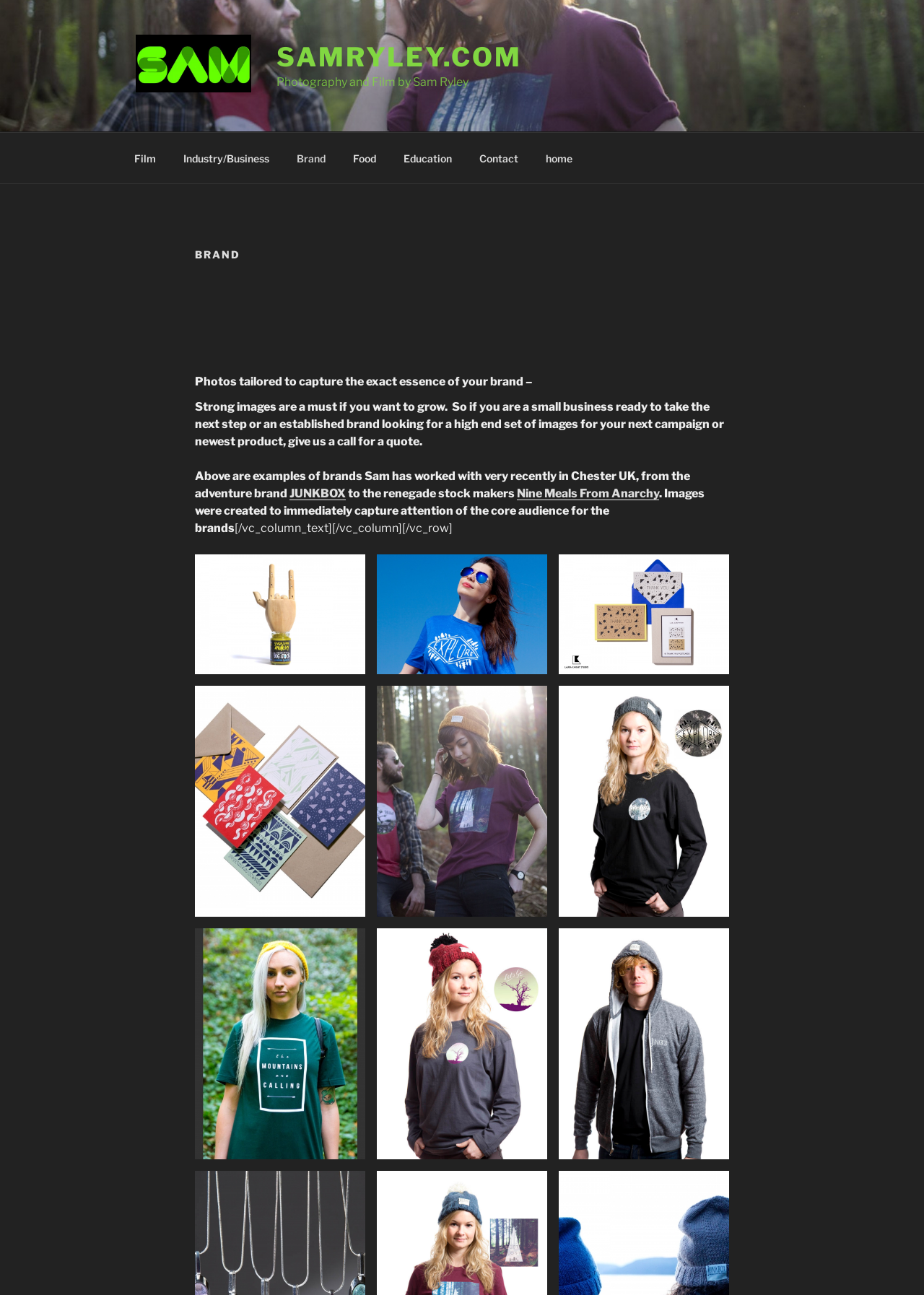Describe in detail what you see on the webpage.

The webpage is about Sam Ryley's photography and film services, specifically focusing on brand photography. At the top-left corner, there is a small link to "Skip to content". Next to it, there is a large image of the website's logo, "samryley.com", which takes up the entire width of the page. Below the logo, there is a link to "samryley.com" and a text "Photography and Film by Sam Ryley".

On the top-right corner, there is a navigation menu with links to different categories, including "Film", "Industry/Business", "Brand", "Food", "Education", "Contact", and "Home". The "Brand" link is currently active, as indicated by the "BRAND" heading below the menu.

The main content of the page is divided into sections. The first section has a heading "BRAND" and a paragraph of text describing the importance of strong images for businesses. The text is followed by a few sentences about the services offered by Sam Ryley.

The next section showcases examples of brands that Sam has worked with recently in Chester, UK. There are links to "JUNKBOX" and "Nine Meals From Anarchy", which are likely brands that Sam has collaborated with. The text describes how the images were created to capture the attention of the core audience for these brands.

Below the text, there are 12 figures or images, arranged in three rows of four. These images are likely examples of Sam's photography work for various brands.